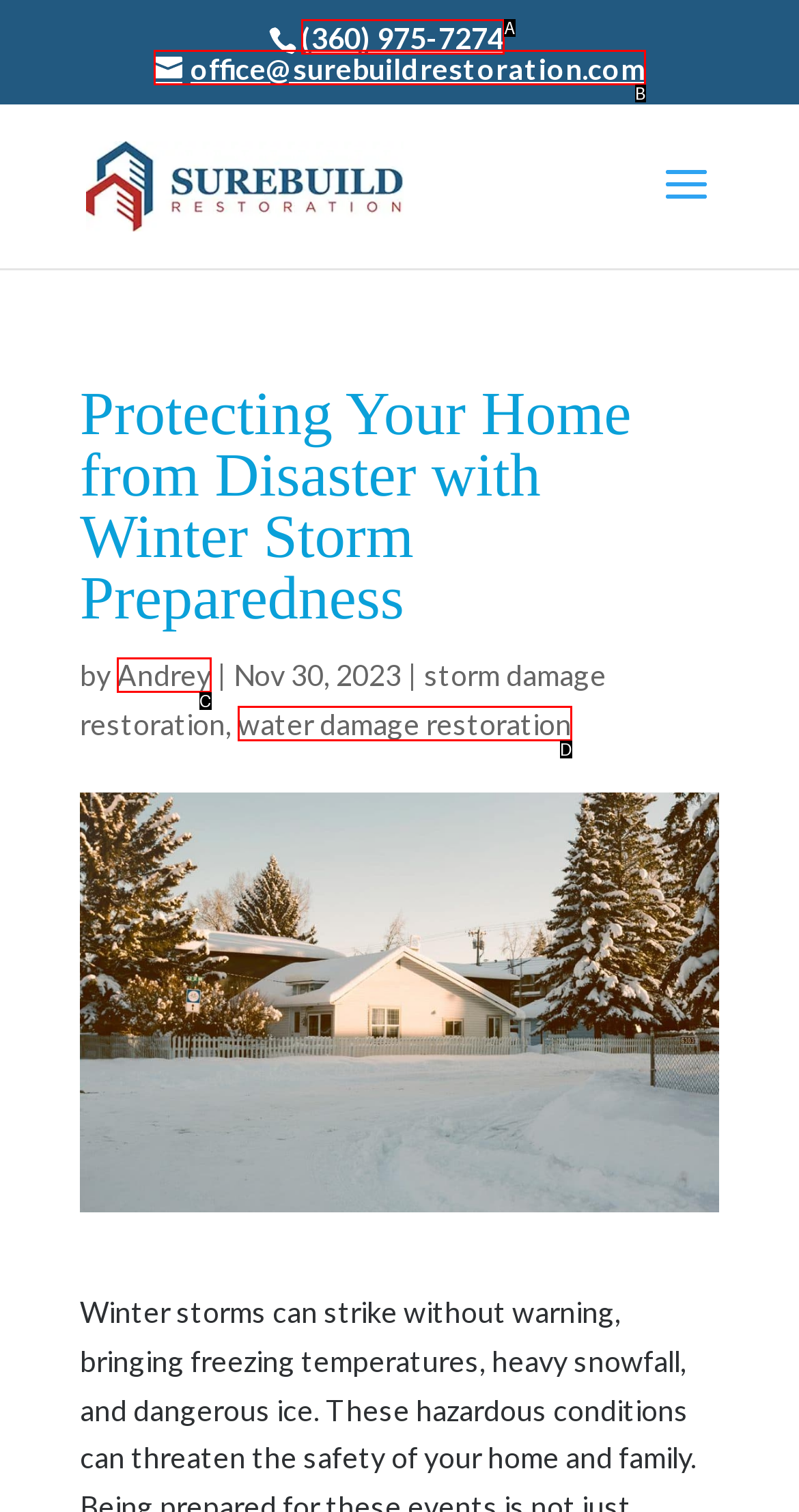Find the HTML element that corresponds to the description: Wix.com. Indicate your selection by the letter of the appropriate option.

None